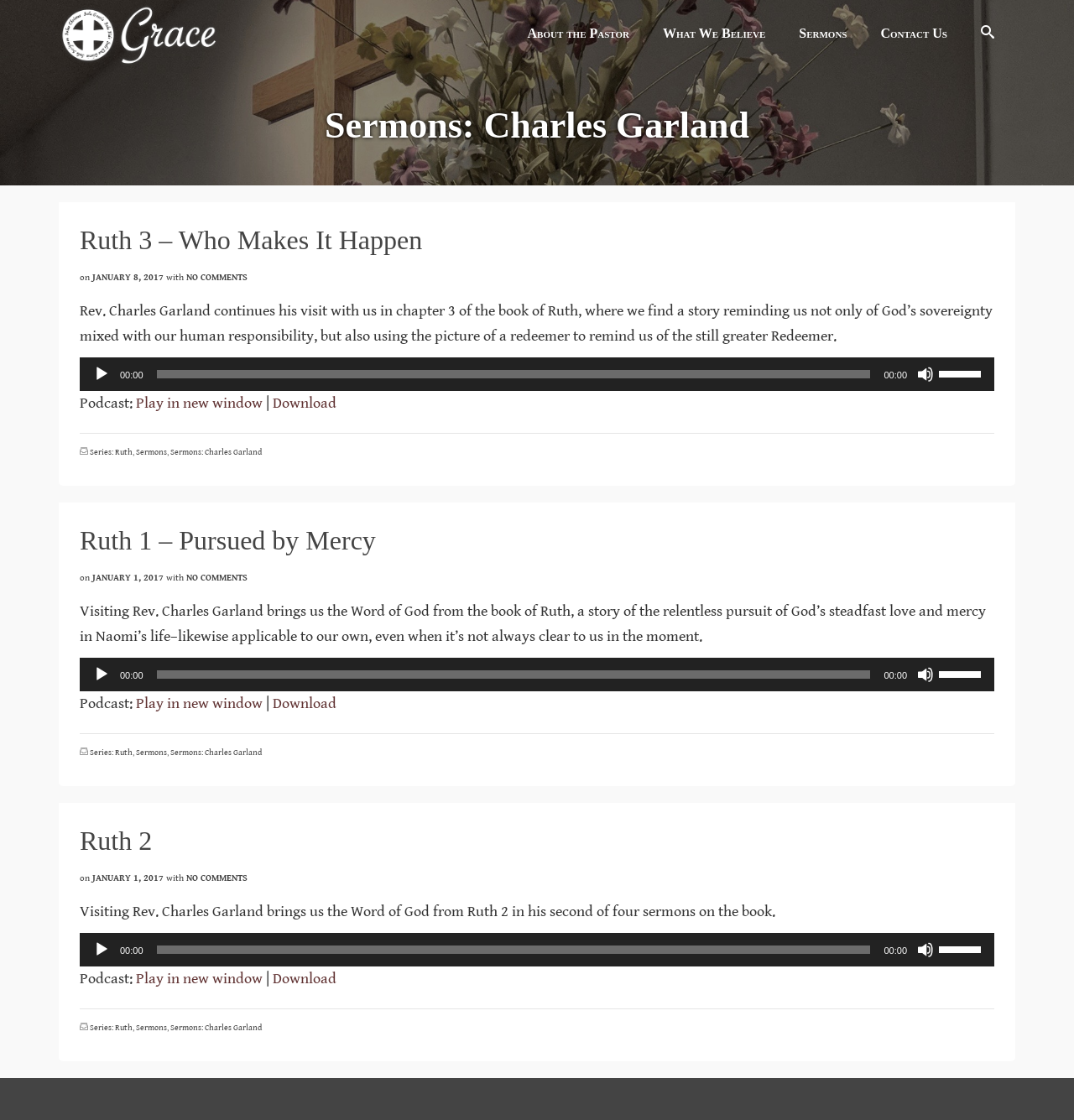Provide the bounding box coordinates of the HTML element this sentence describes: "Series: Ruth".

[0.084, 0.667, 0.123, 0.676]